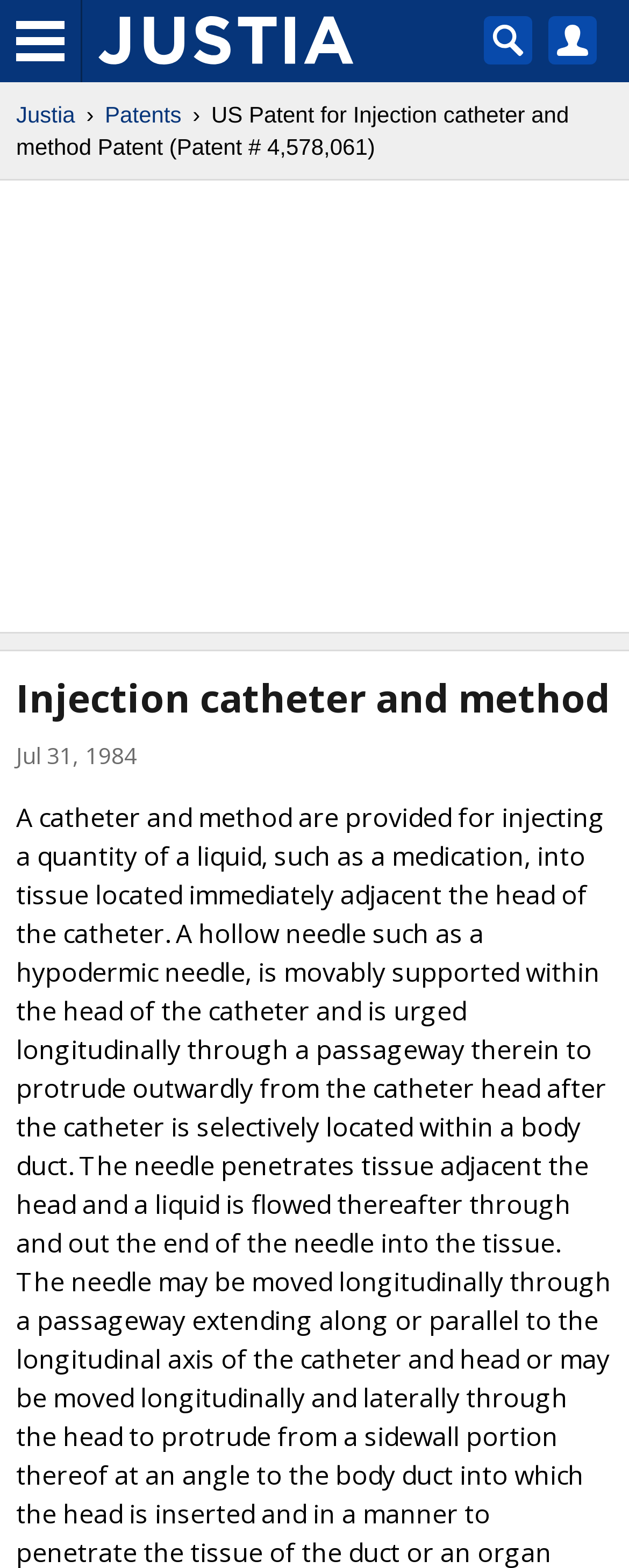Identify the main title of the webpage and generate its text content.

Injection catheter and method